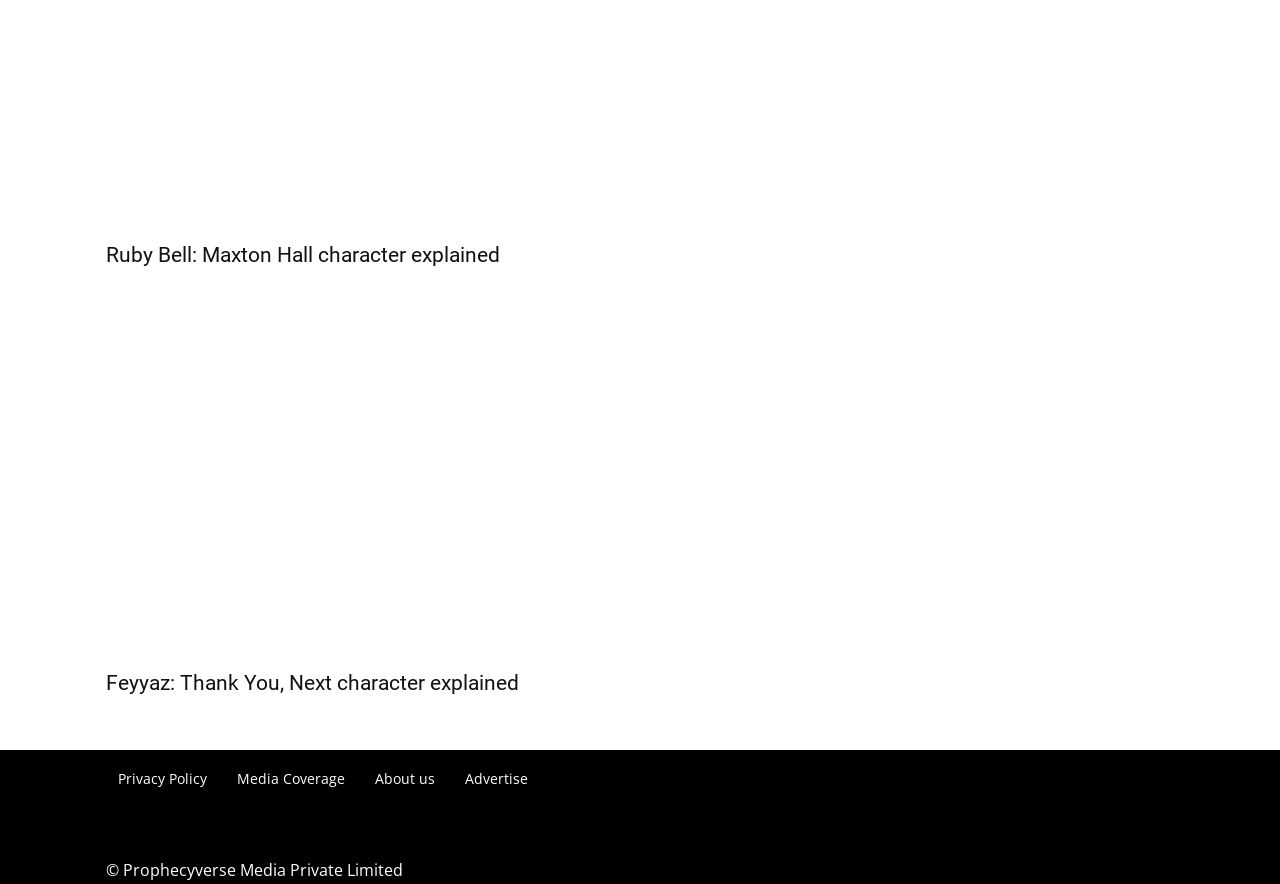Provide a one-word or short-phrase answer to the question:
How many character explanations are present on the webpage?

2